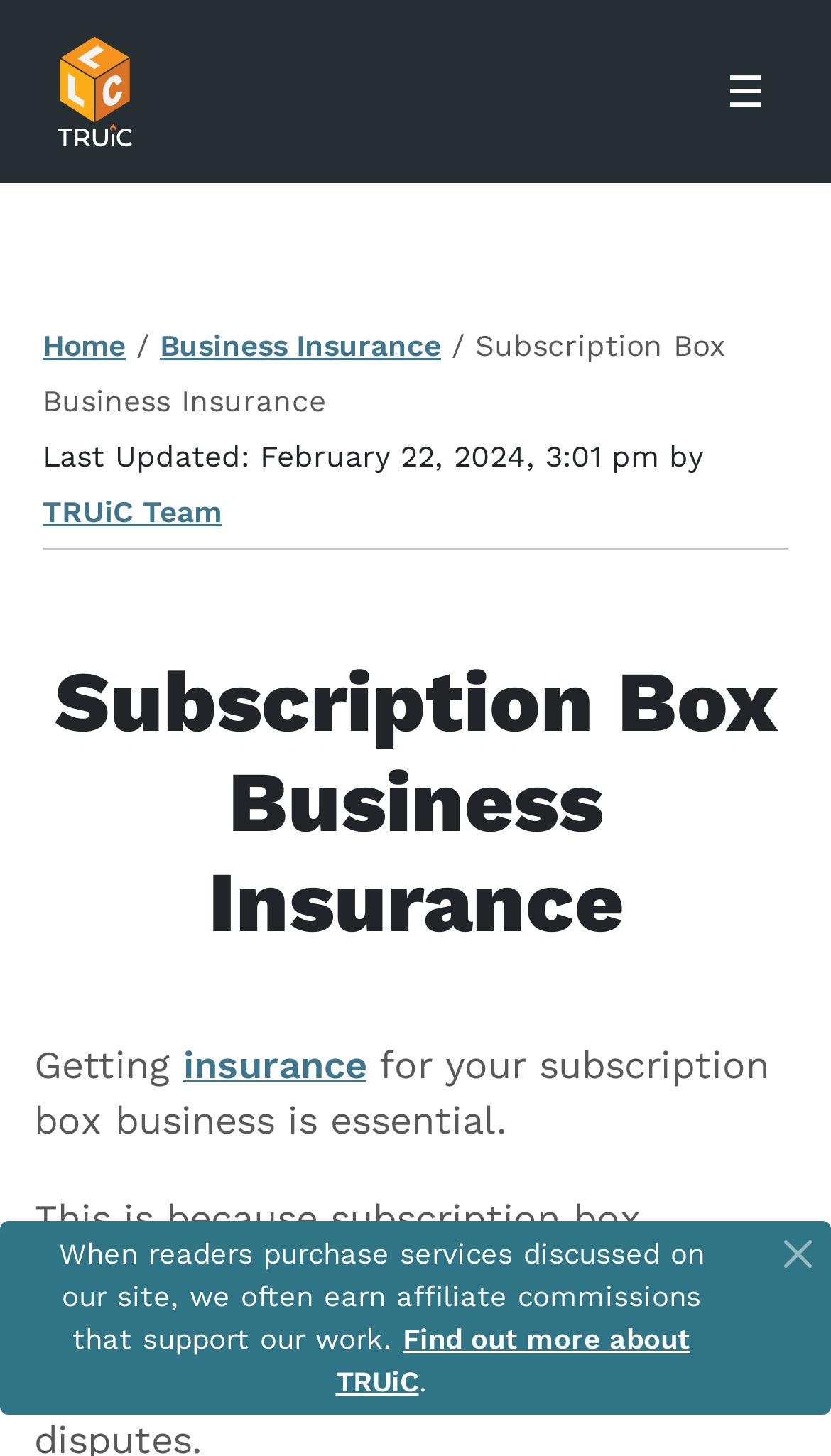Determine the main headline of the webpage and provide its text.

Subscription Box Business Insurance